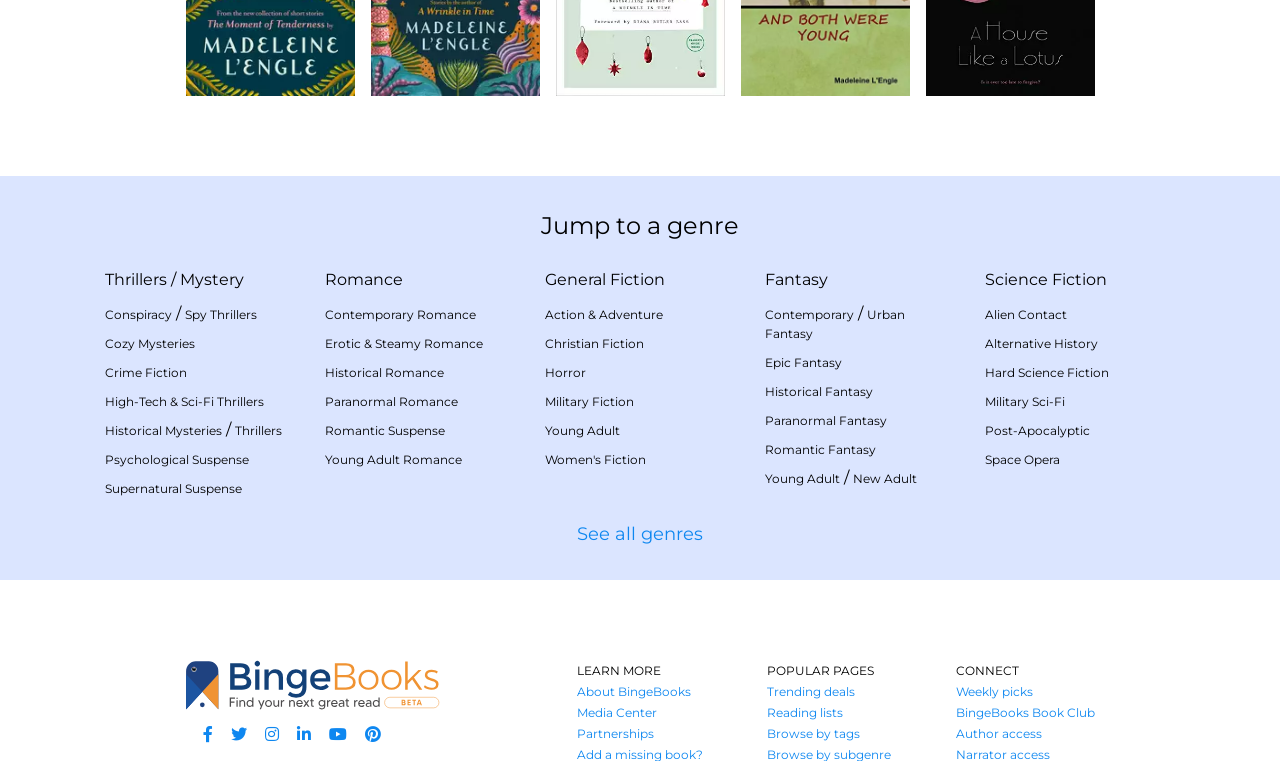How many social media links are there at the bottom of the webpage?
Using the visual information from the image, give a one-word or short-phrase answer.

6